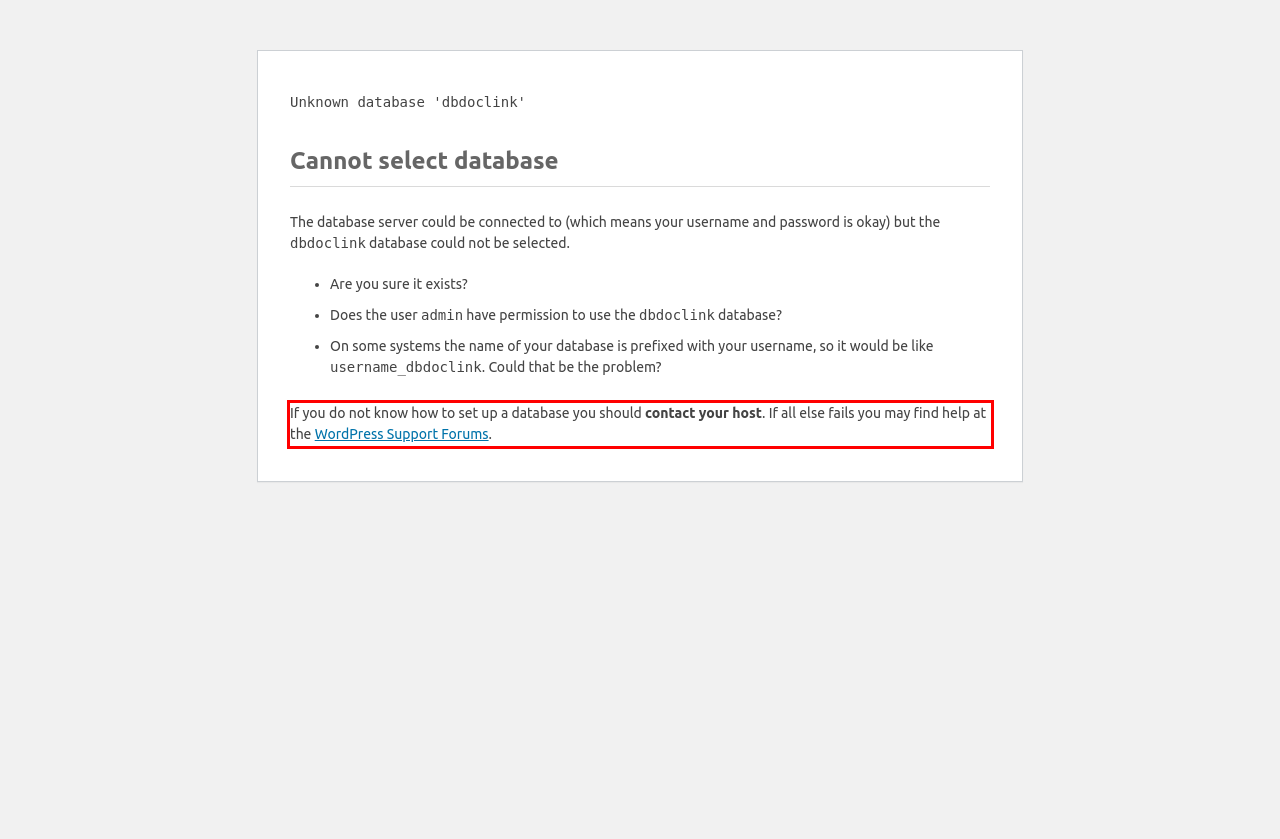Please perform OCR on the text content within the red bounding box that is highlighted in the provided webpage screenshot.

If you do not know how to set up a database you should contact your host. If all else fails you may find help at the WordPress Support Forums.